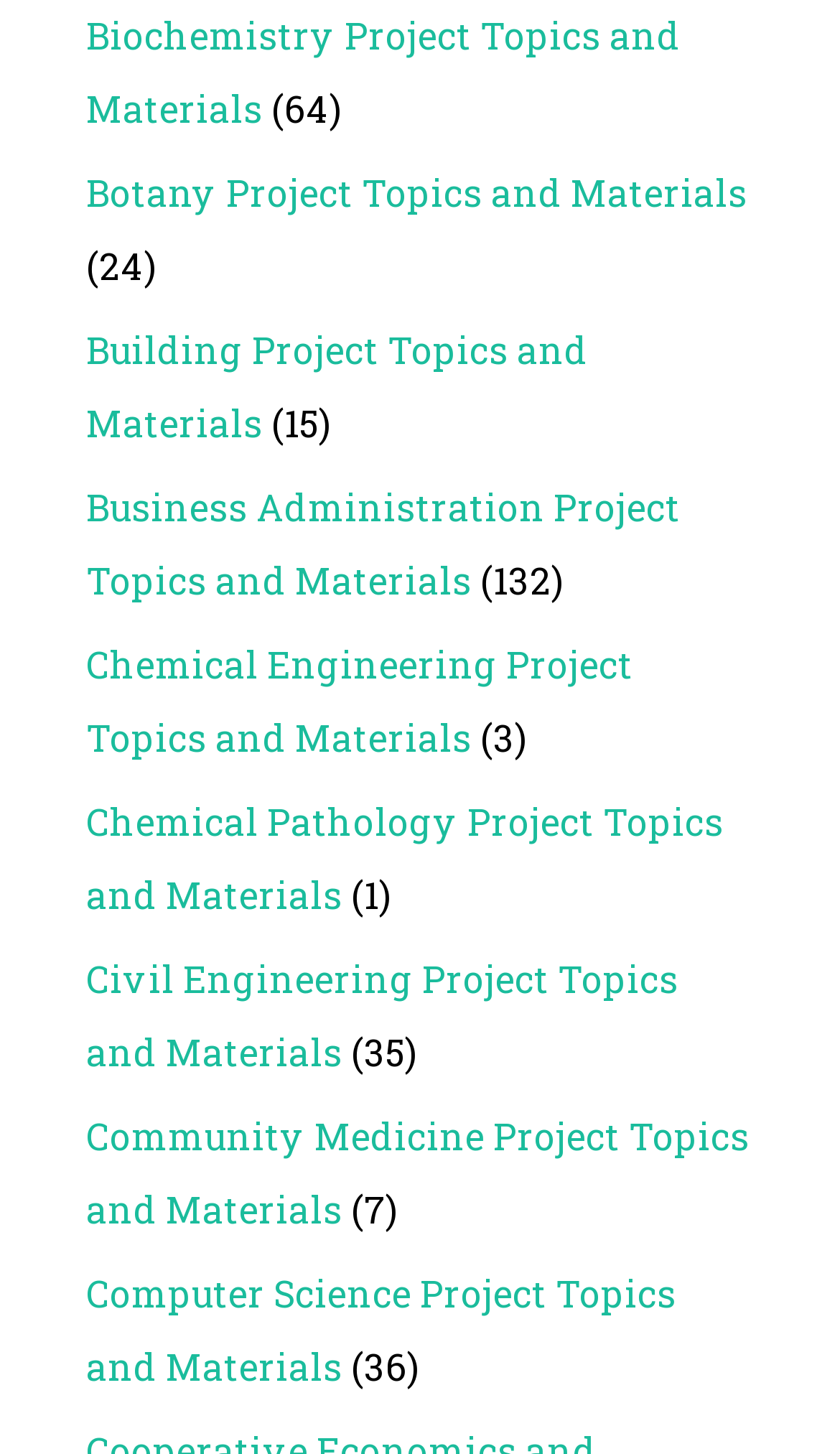Please identify the bounding box coordinates of the element that needs to be clicked to execute the following command: "access Building Project Topics and Materials". Provide the bounding box using four float numbers between 0 and 1, formatted as [left, top, right, bottom].

[0.103, 0.224, 0.7, 0.308]